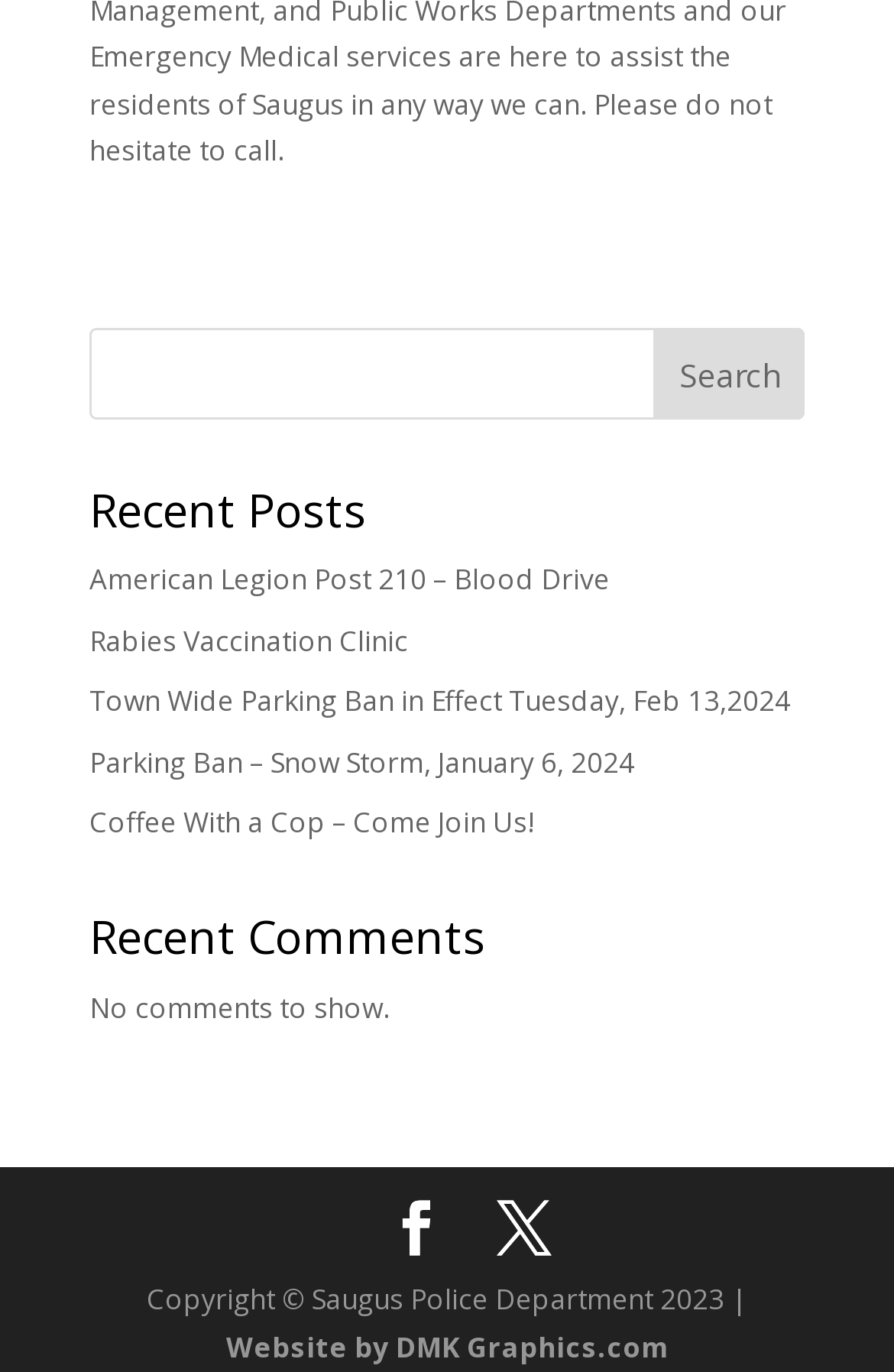Extract the bounding box coordinates for the HTML element that matches this description: "Search". The coordinates should be four float numbers between 0 and 1, i.e., [left, top, right, bottom].

[0.732, 0.24, 0.9, 0.307]